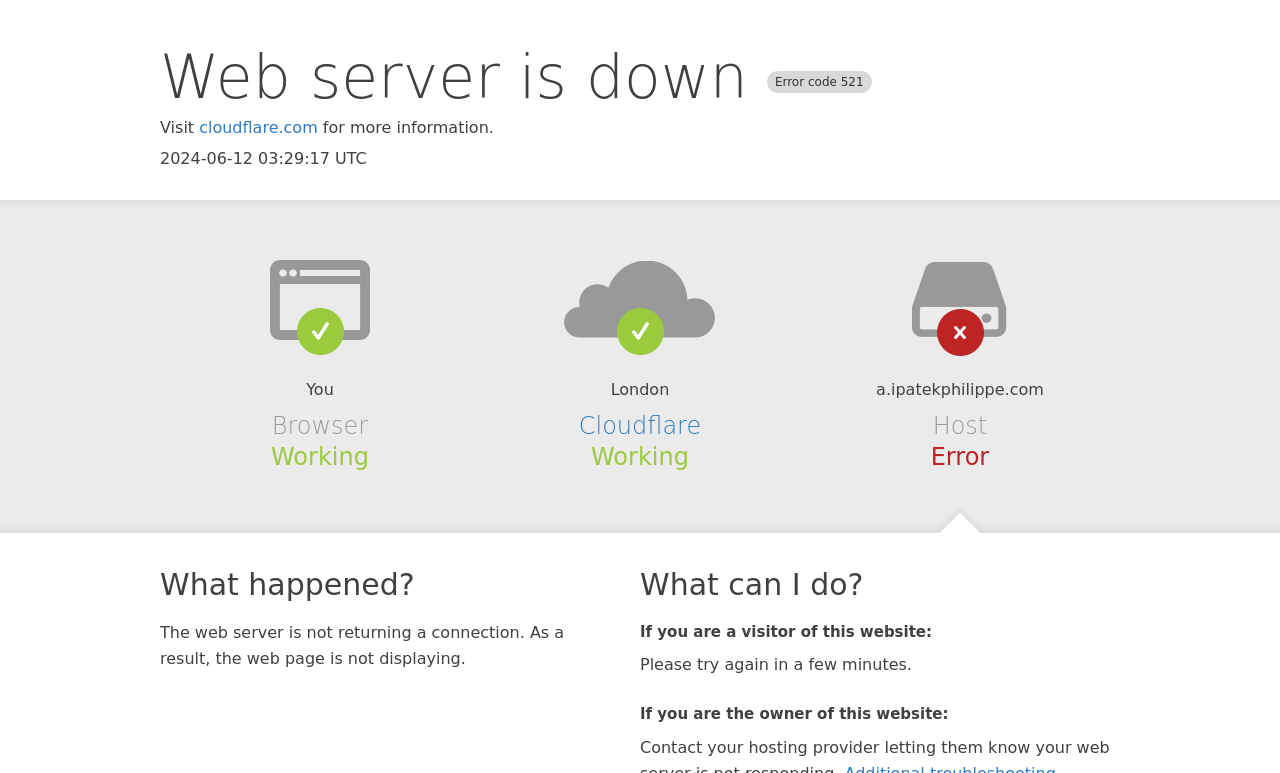Please provide a detailed answer to the question below by examining the image:
What should a visitor of this website do?

According to the section 'What can I do?' on the webpage, if you are a visitor of this website, you should try again in a few minutes.